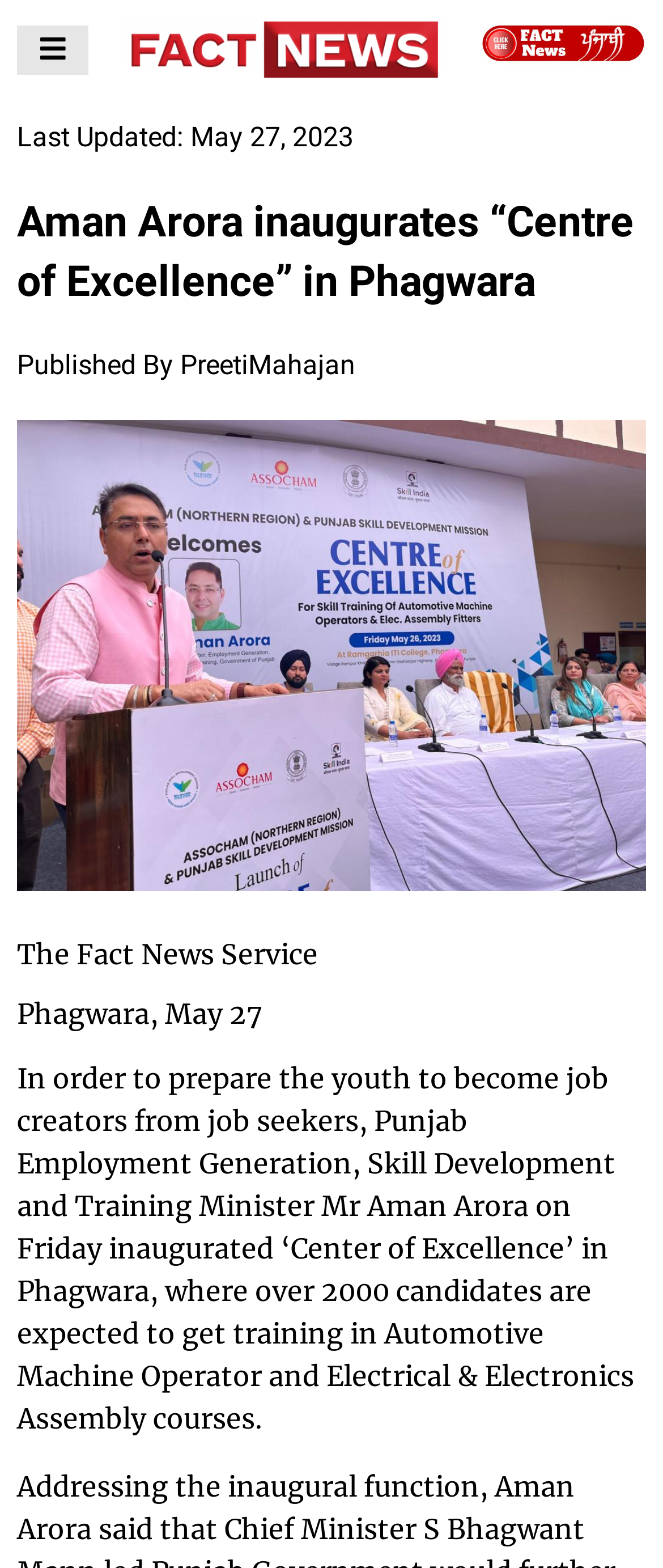What is the location of the 'Centre of Excellence'?
Look at the image and respond with a one-word or short phrase answer.

Phagwara